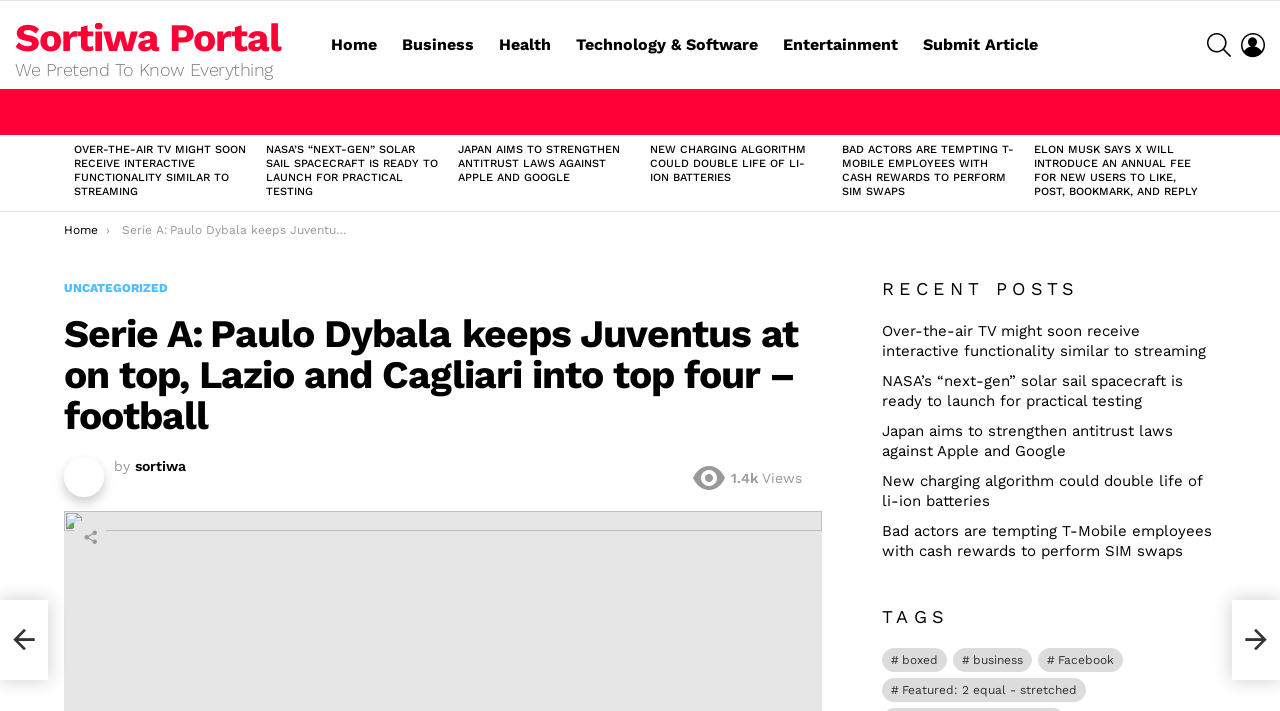Can you extract the headline from the webpage for me?

Serie A: Paulo Dybala keeps Juventus at on top, Lazio and Cagliari into top four – football